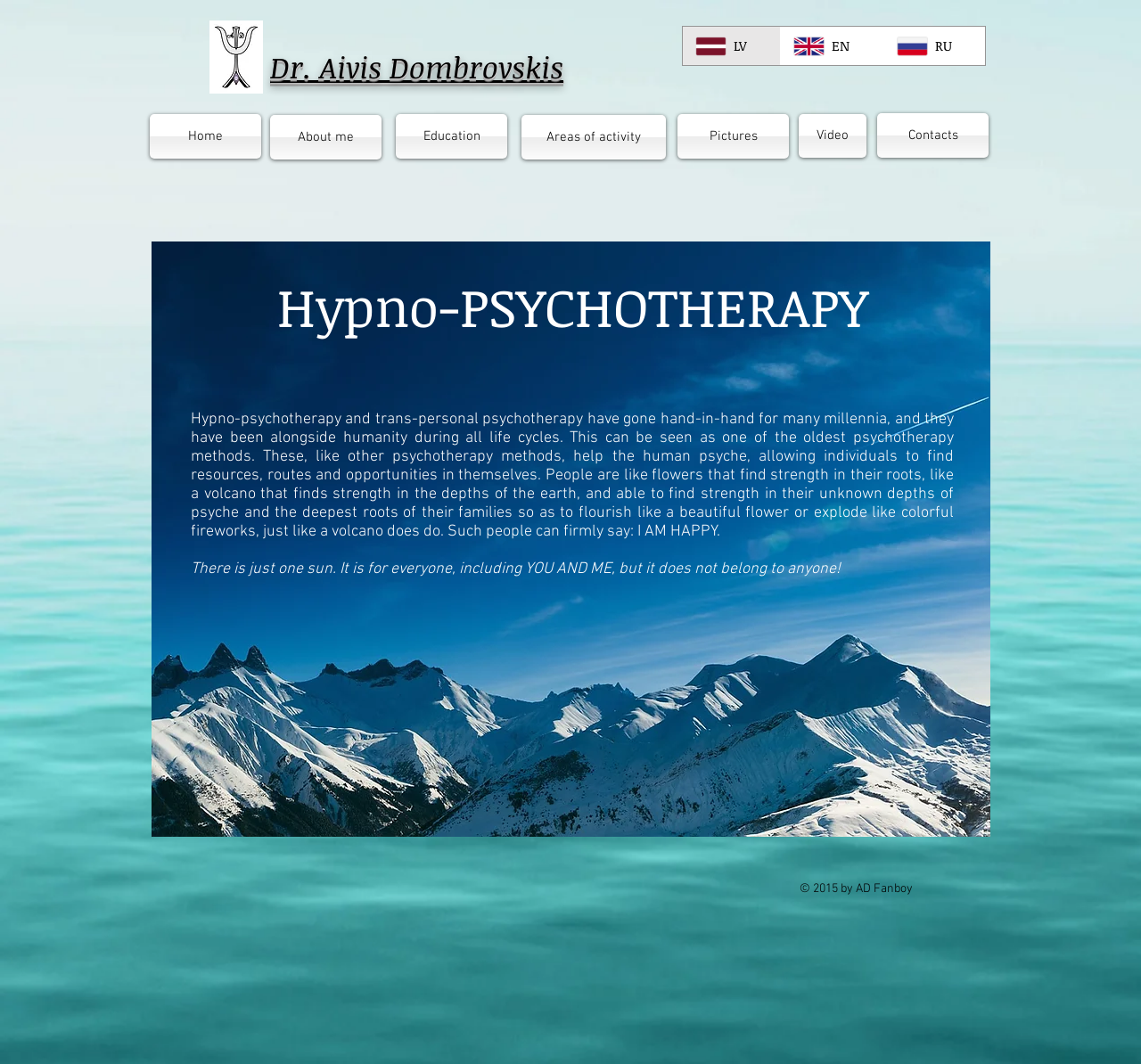What is the theme of the text on this webpage?
Look at the screenshot and give a one-word or phrase answer.

Hypno-psychotherapy